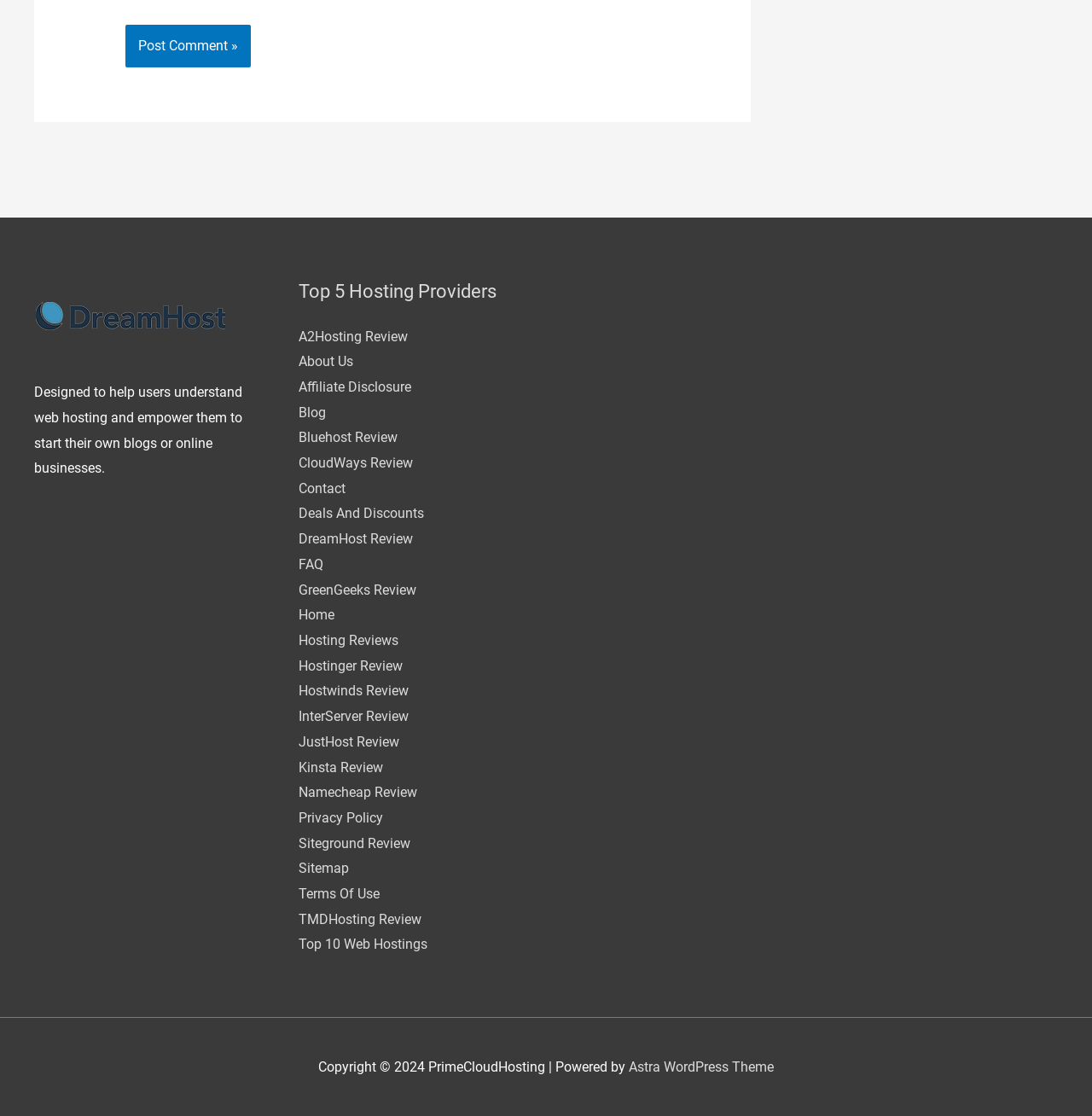Locate the bounding box coordinates of the region to be clicked to comply with the following instruction: "Visit Imago-blanco website". The coordinates must be four float numbers between 0 and 1, in the form [left, top, right, bottom].

None